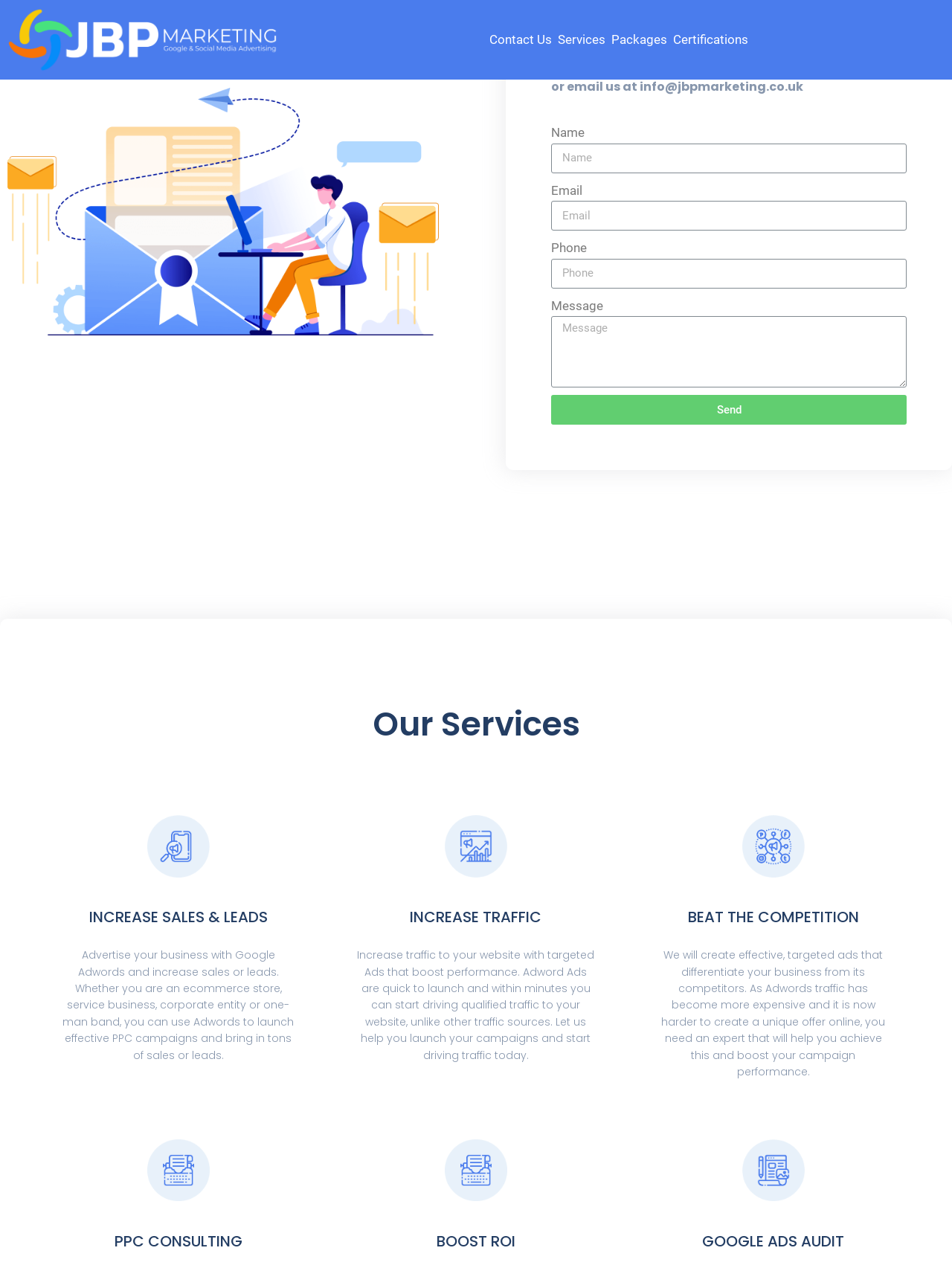Please find the bounding box coordinates of the element that you should click to achieve the following instruction: "Click Contact Us". The coordinates should be presented as four float numbers between 0 and 1: [left, top, right, bottom].

[0.514, 0.025, 0.586, 0.037]